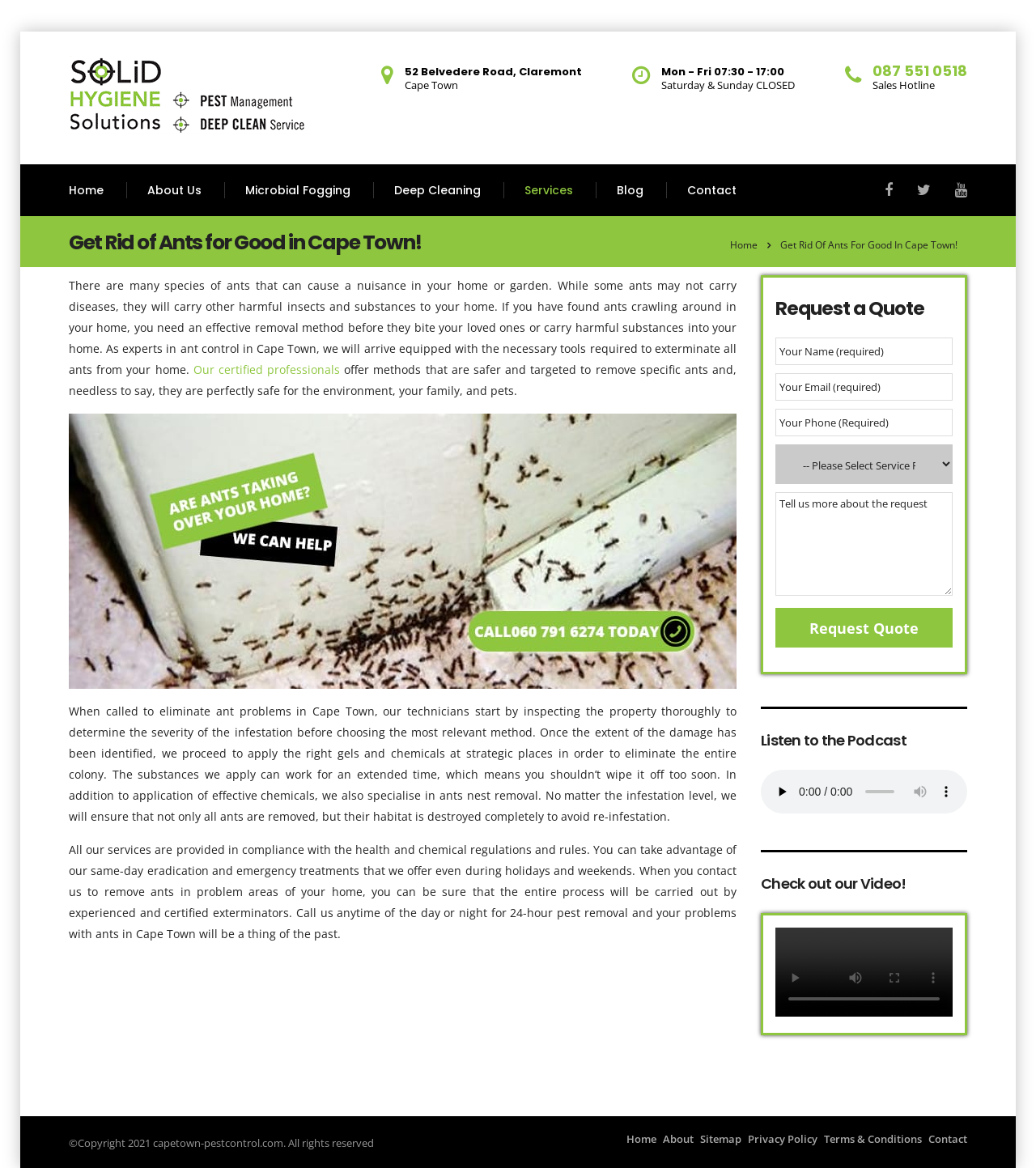Using the provided element description, identify the bounding box coordinates as (top-left x, top-left y, bottom-right x, bottom-right y). Ensure all values are between 0 and 1. Description: 087 551 0518

[0.842, 0.052, 0.934, 0.069]